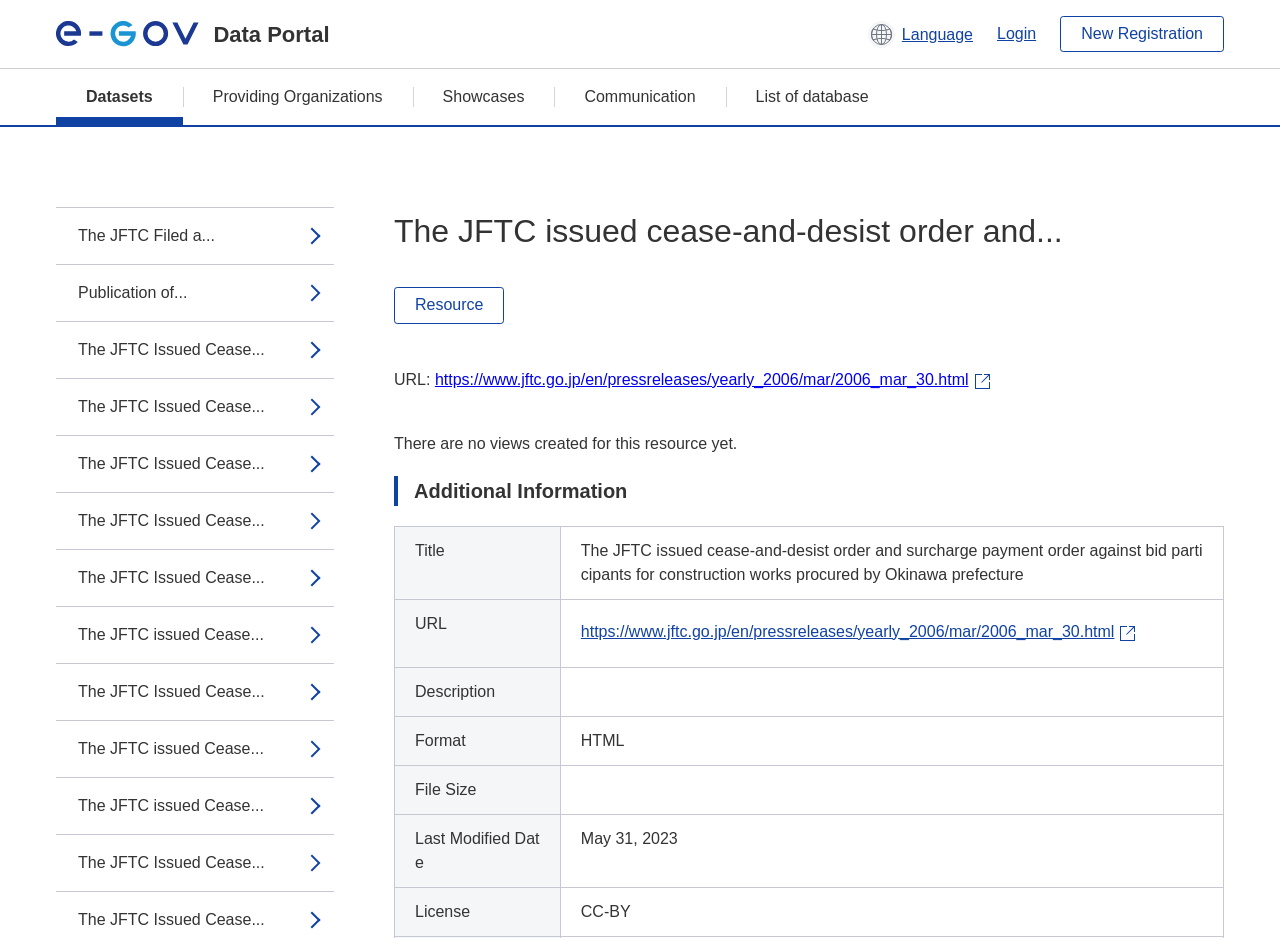Locate the bounding box coordinates for the element described below: "https://www.jftc.go.jp/en/pressreleases/yearly_2006/mar/2006_mar_30.html". The coordinates must be four float values between 0 and 1, formatted as [left, top, right, bottom].

[0.34, 0.395, 0.757, 0.413]